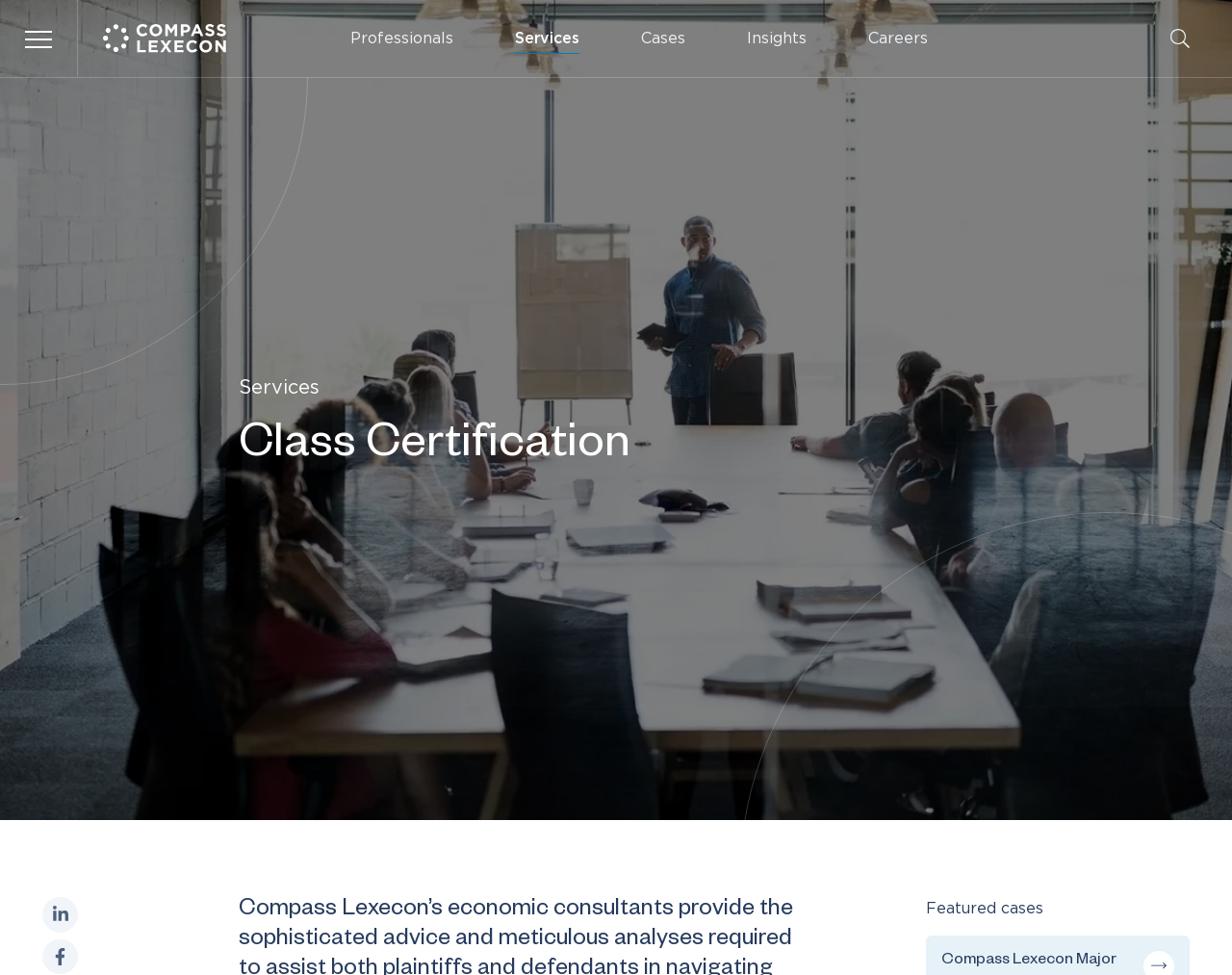Could you specify the bounding box coordinates for the clickable section to complete the following instruction: "View featured cases"?

[0.752, 0.92, 0.966, 0.943]